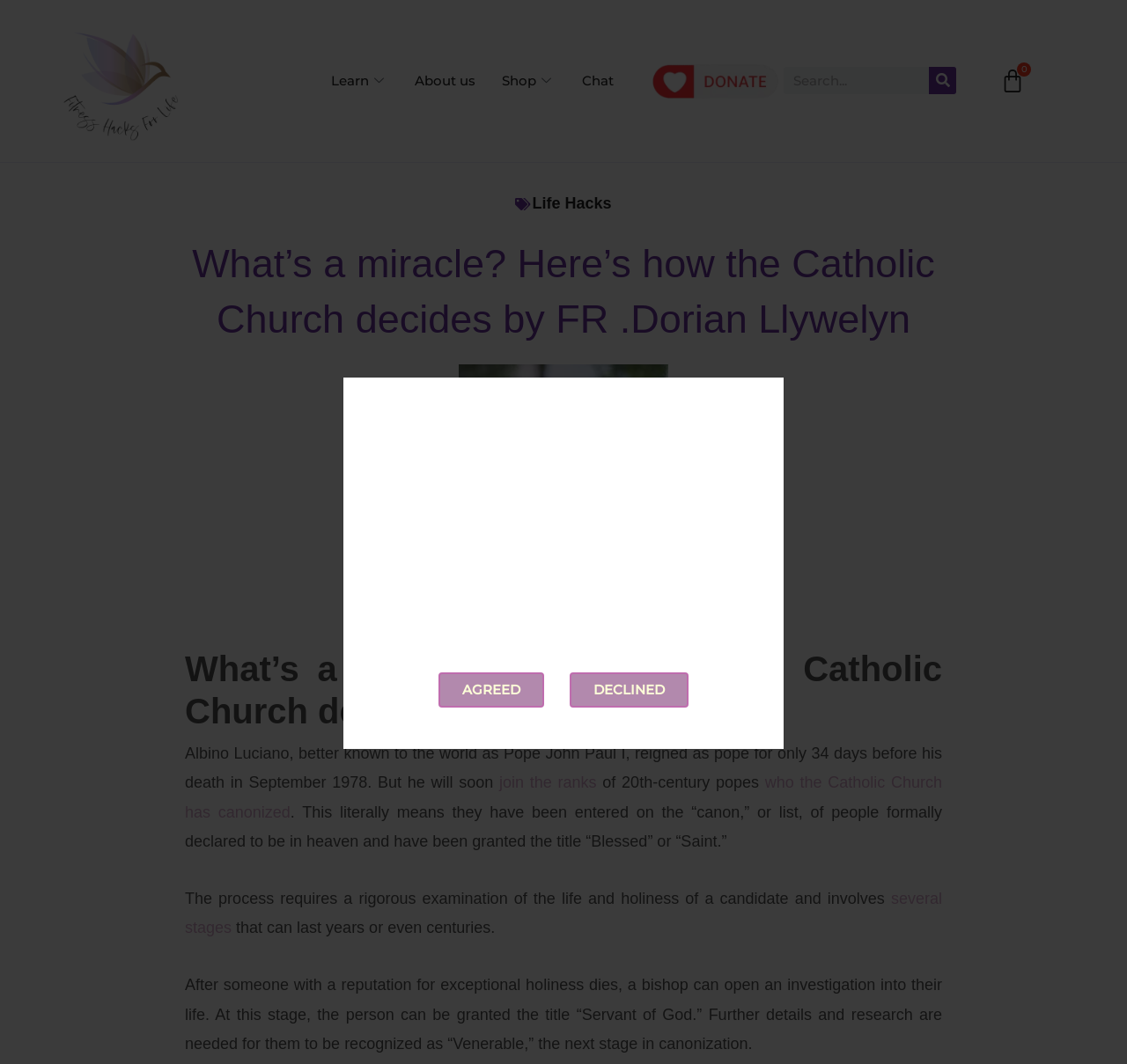Please find and report the bounding box coordinates of the element to click in order to perform the following action: "Visit the shop". The coordinates should be expressed as four float numbers between 0 and 1, in the format [left, top, right, bottom].

[0.434, 0.026, 0.505, 0.126]